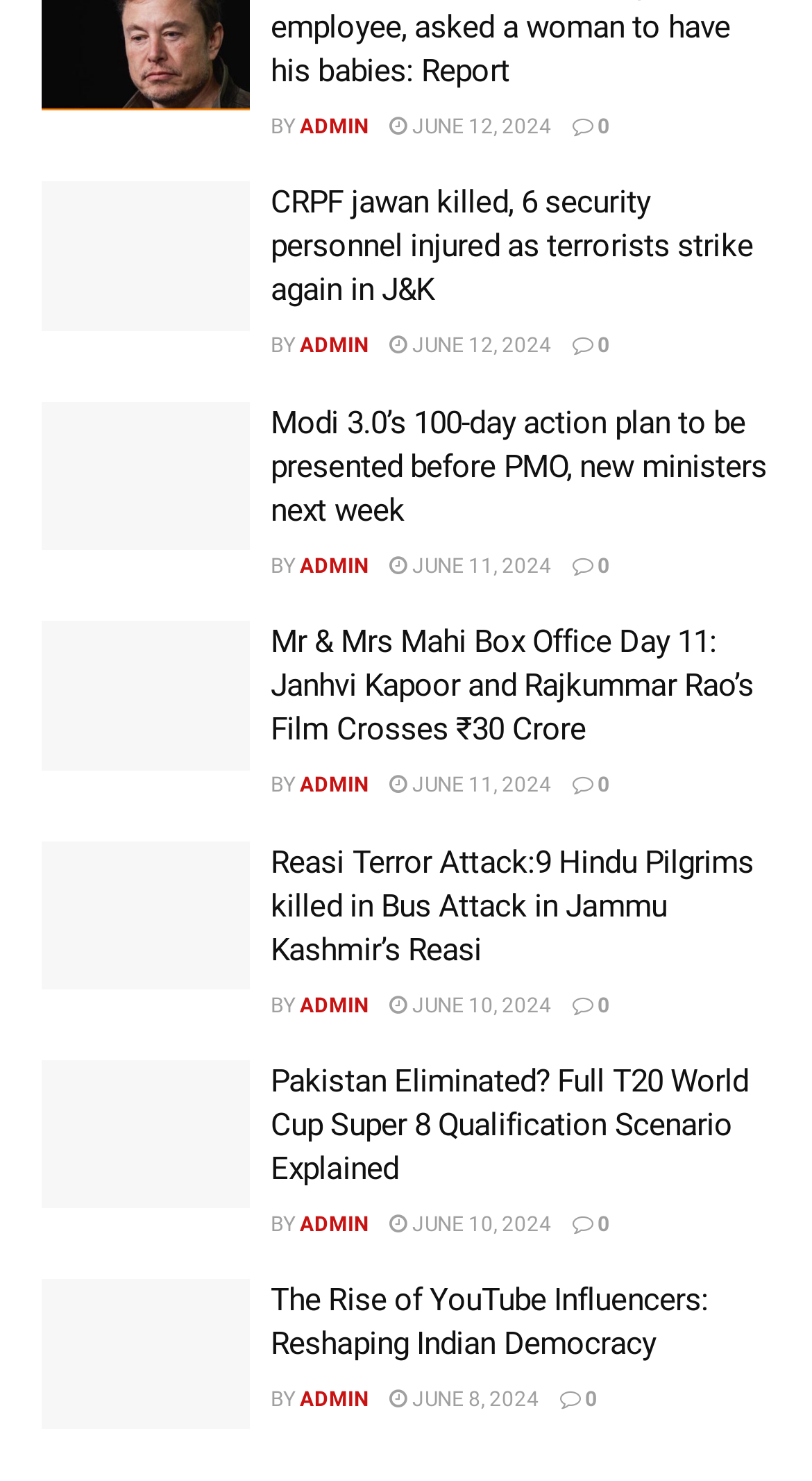What is the topic of the first article?
Using the image as a reference, answer the question in detail.

I determined the answer by looking at the first article section, which has a heading 'CRPF jawan killed, 6 security personnel injured as terrorists strike again in J&K' and a link with the same text. The image associated with this article also has the same text, indicating that the topic of the first article is related to a CRPF man being killed.